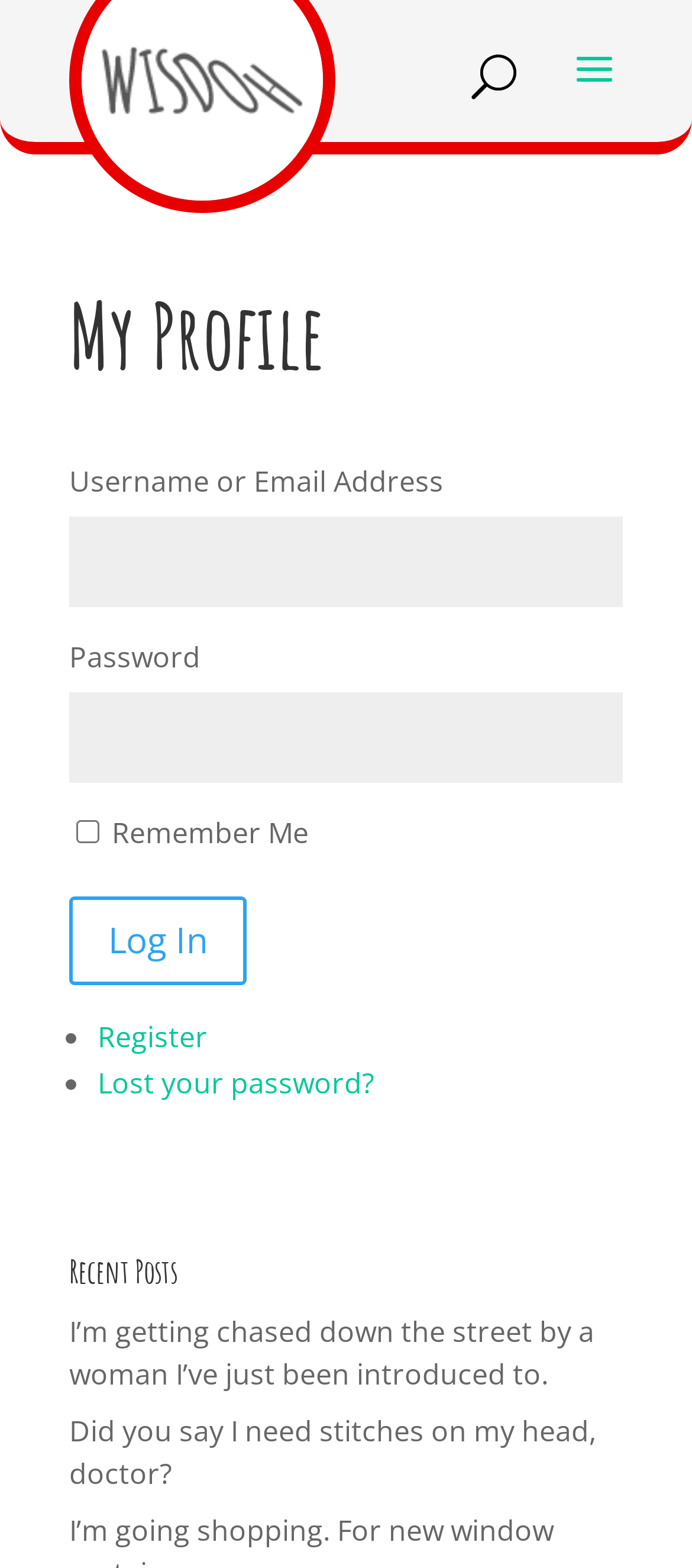Locate the bounding box coordinates of the element that should be clicked to execute the following instruction: "search".

[0.5, 0.0, 0.9, 0.001]